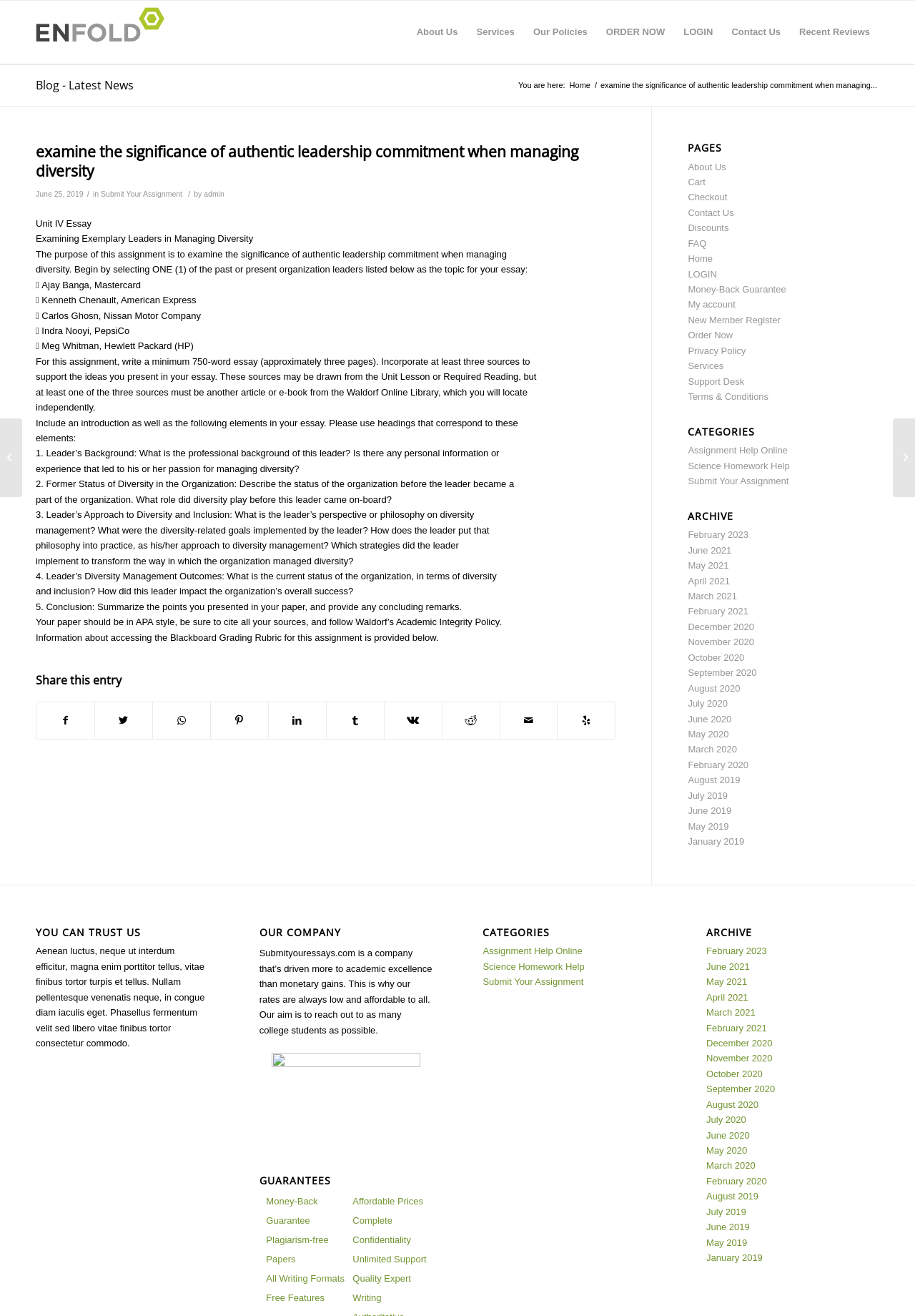Please identify the bounding box coordinates of the element I need to click to follow this instruction: "View About Us page".

[0.445, 0.001, 0.511, 0.048]